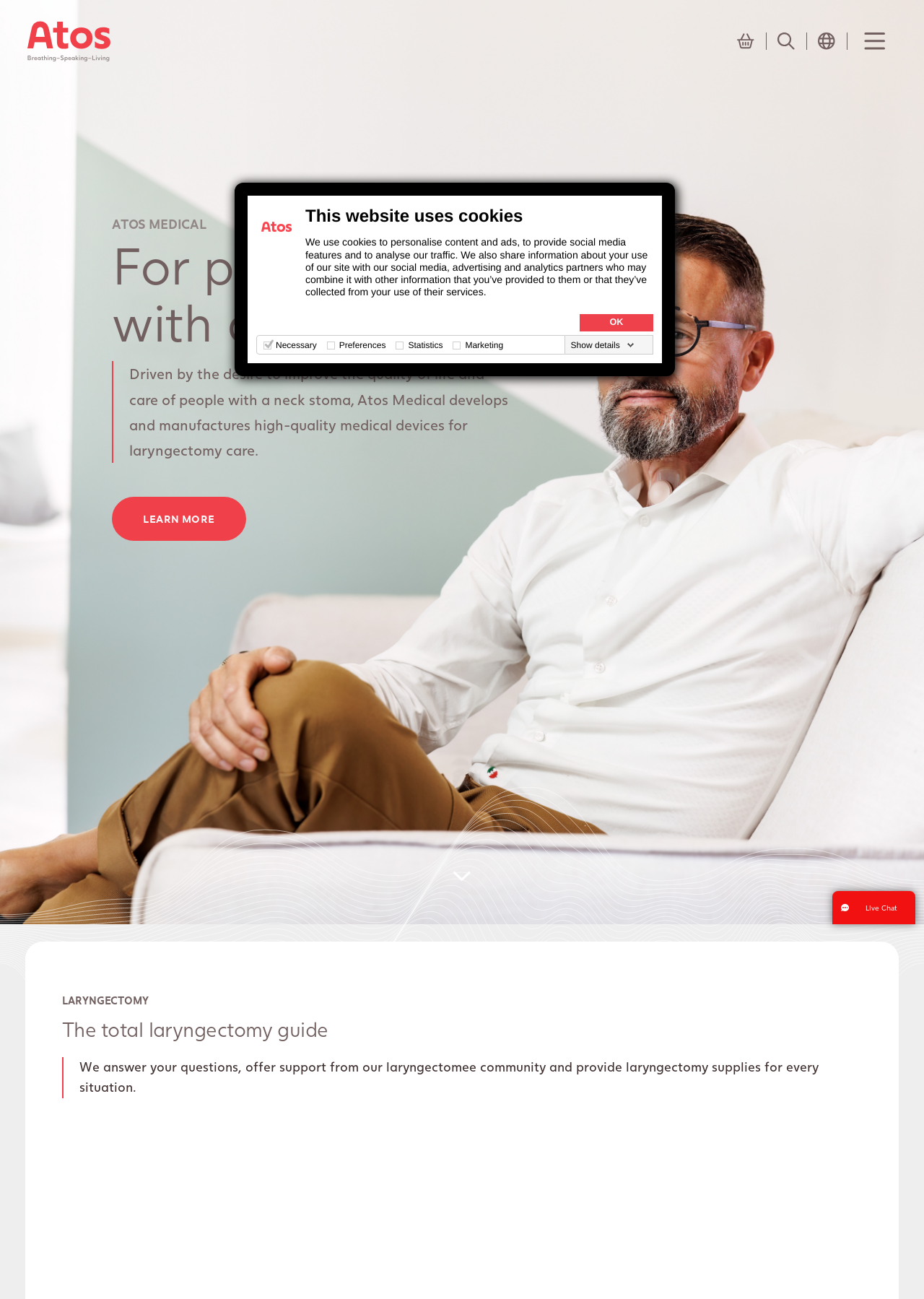Reply to the question with a single word or phrase:
What is the topic of the total guide?

Laryngectomy